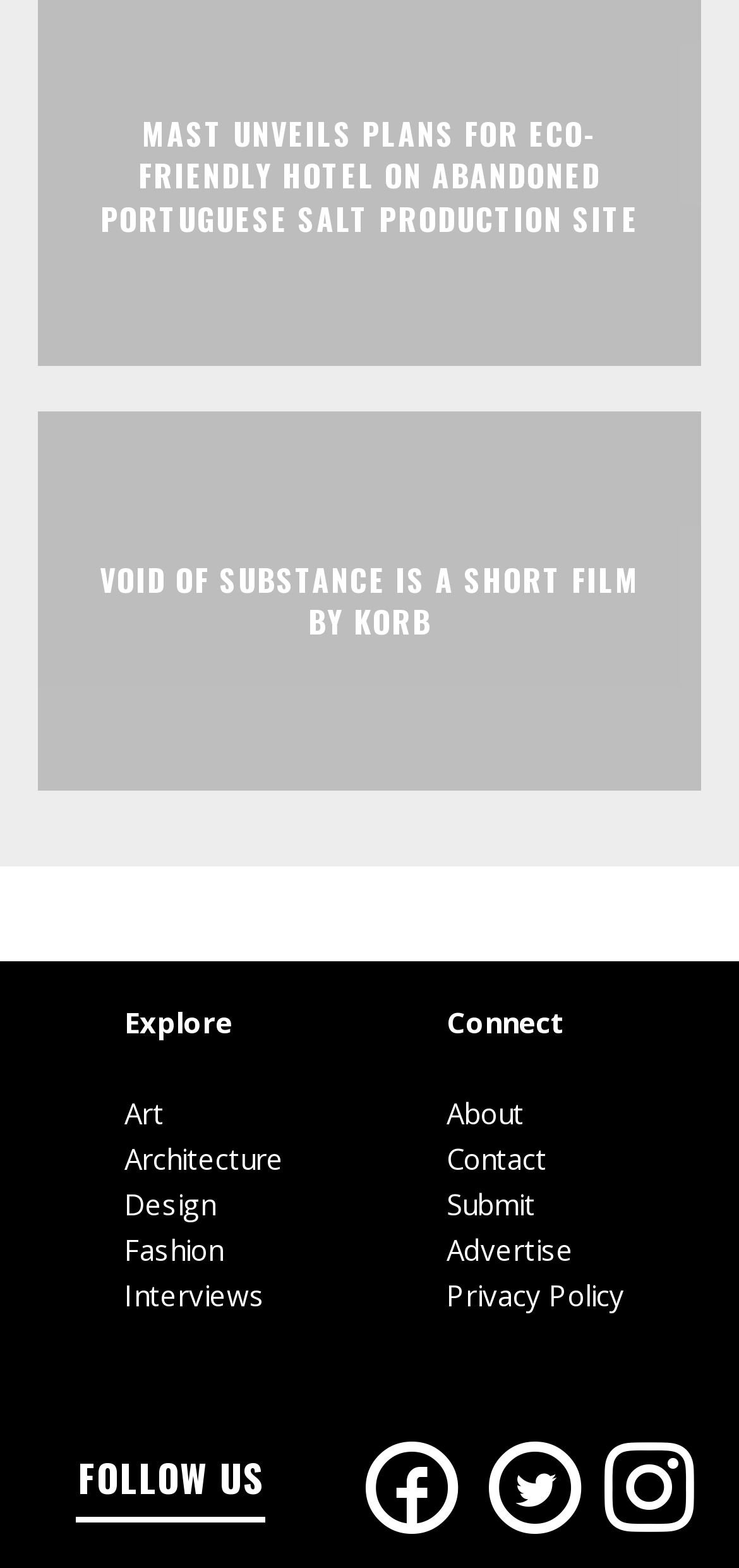How many social media icons are there?
Using the image, respond with a single word or phrase.

3